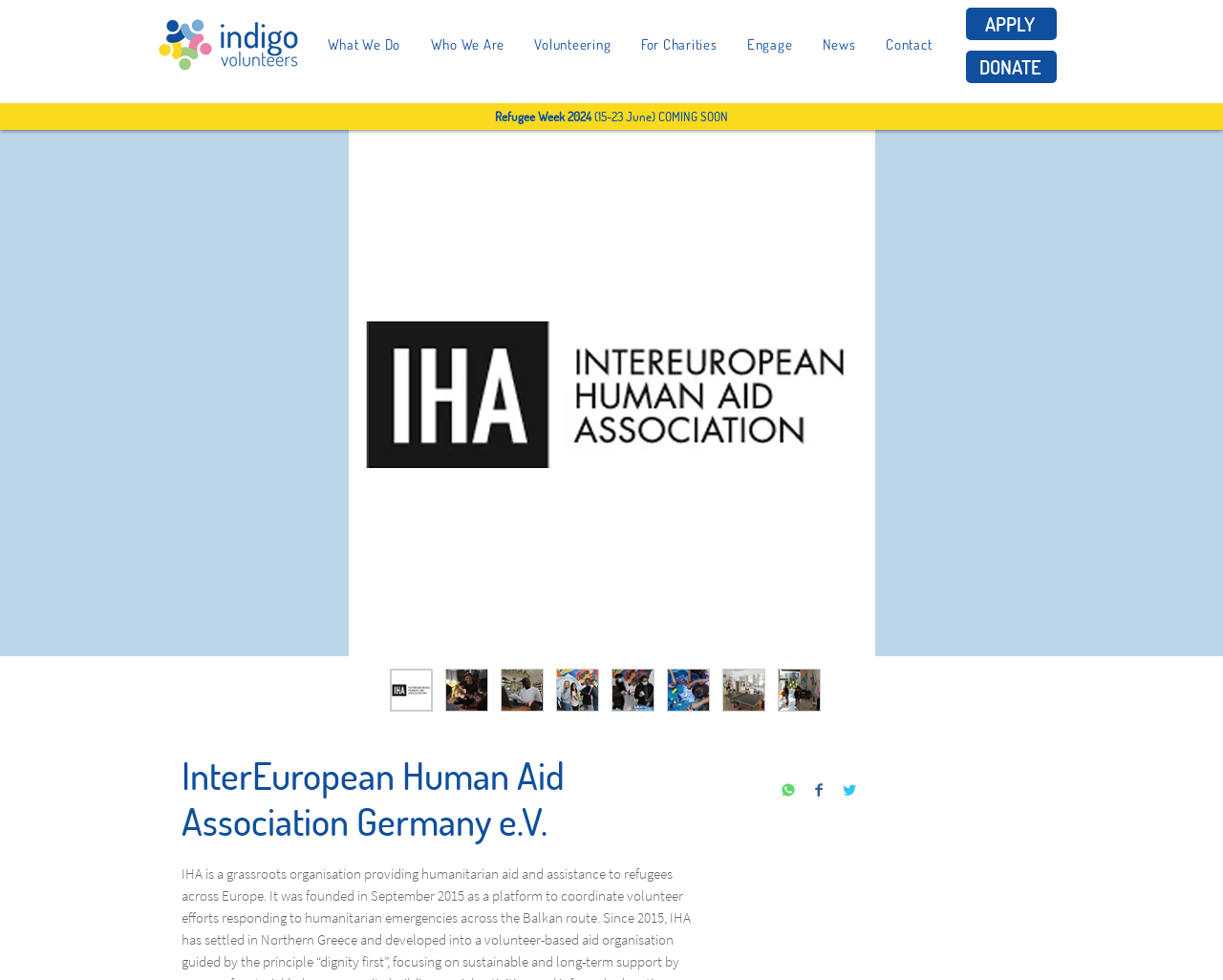Determine the bounding box of the UI component based on this description: "For Charities". The bounding box coordinates should be four float values between 0 and 1, i.e., [left, top, right, bottom].

[0.512, 0.026, 0.599, 0.064]